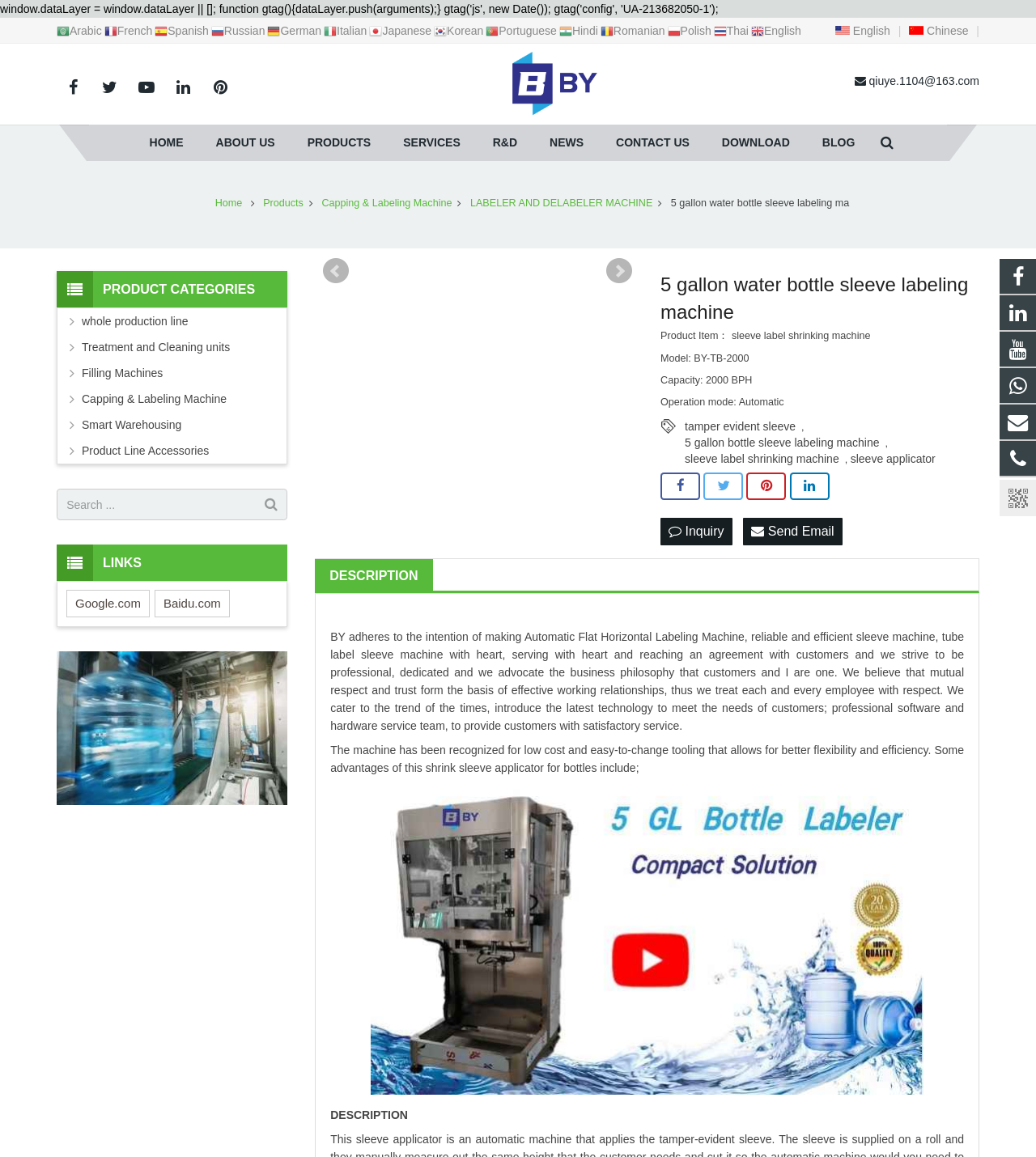What is the capacity of the machine?
Give a one-word or short-phrase answer derived from the screenshot.

2000 BPH